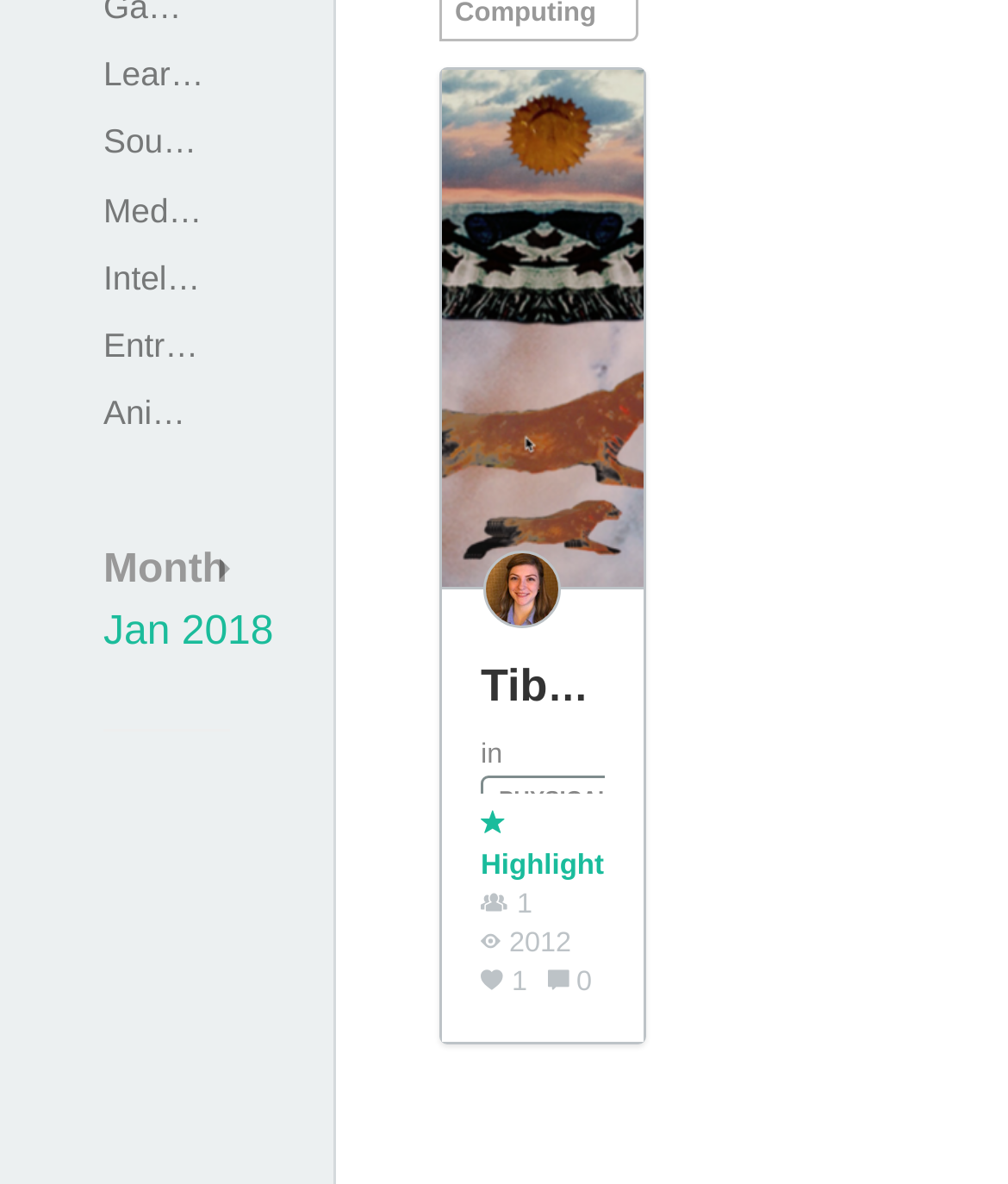Please provide the bounding box coordinates in the format (top-left x, top-left y, bottom-right x, bottom-right y). Remember, all values are floating point numbers between 0 and 1. What is the bounding box coordinate of the region described as: Animation and Special Effects

[0.103, 0.332, 0.543, 0.365]